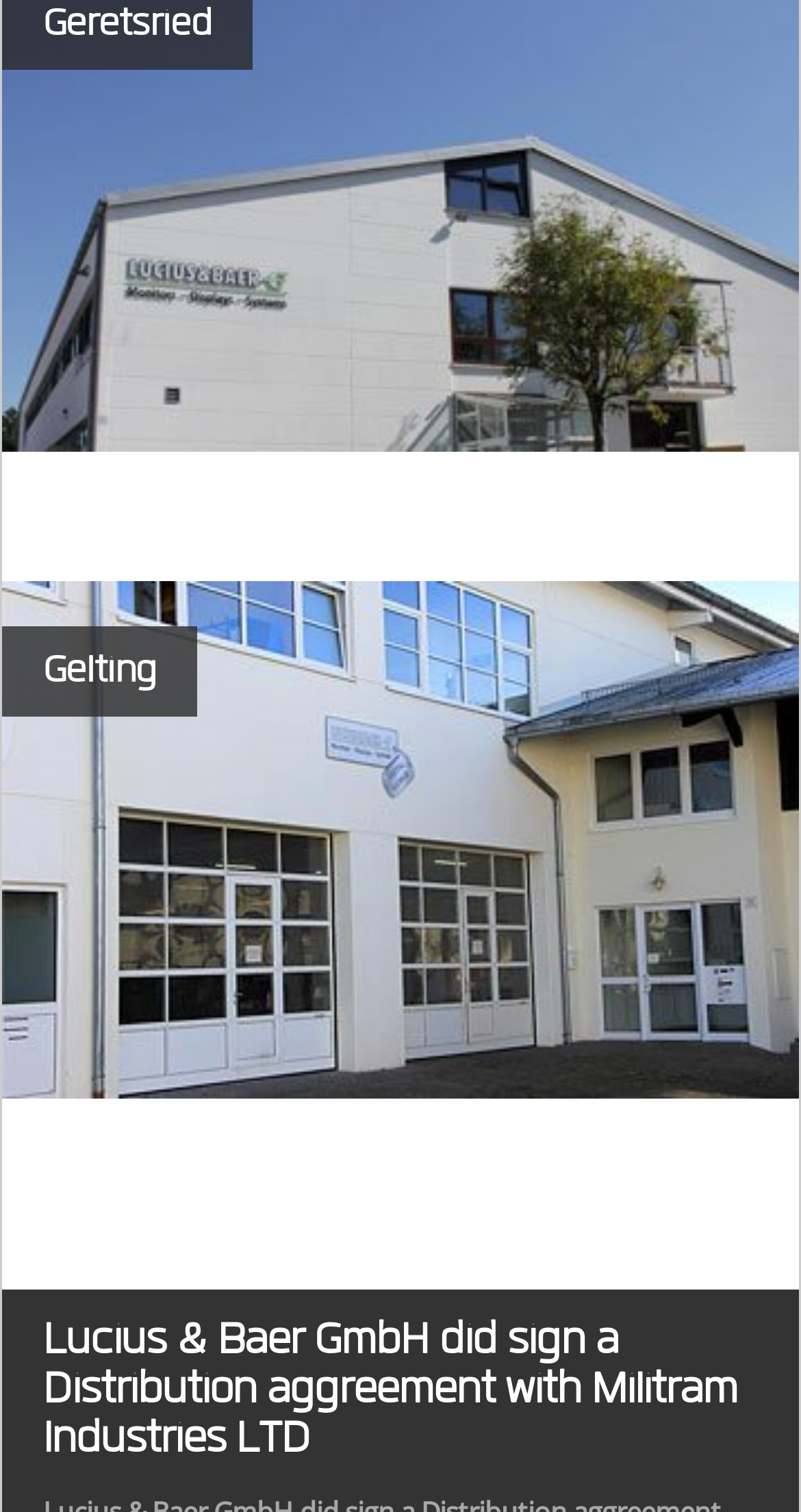What is the text of the link below the image?
Based on the visual content, answer with a single word or a brief phrase.

Gelting